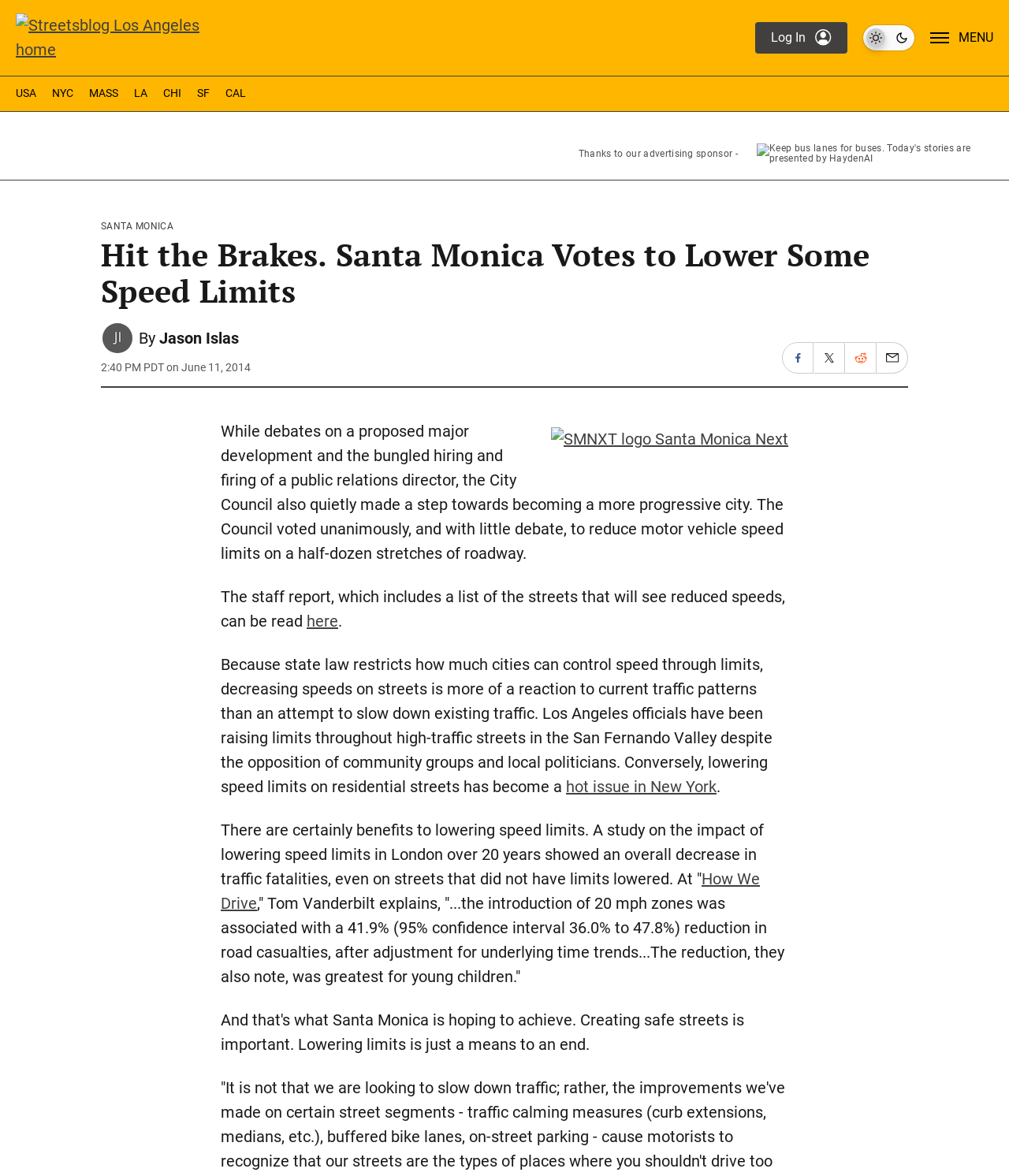Based on the element description: "Share on X (formerly Twitter)", identify the UI element and provide its bounding box coordinates. Use four float numbers between 0 and 1, [left, top, right, bottom].

[0.807, 0.296, 0.837, 0.322]